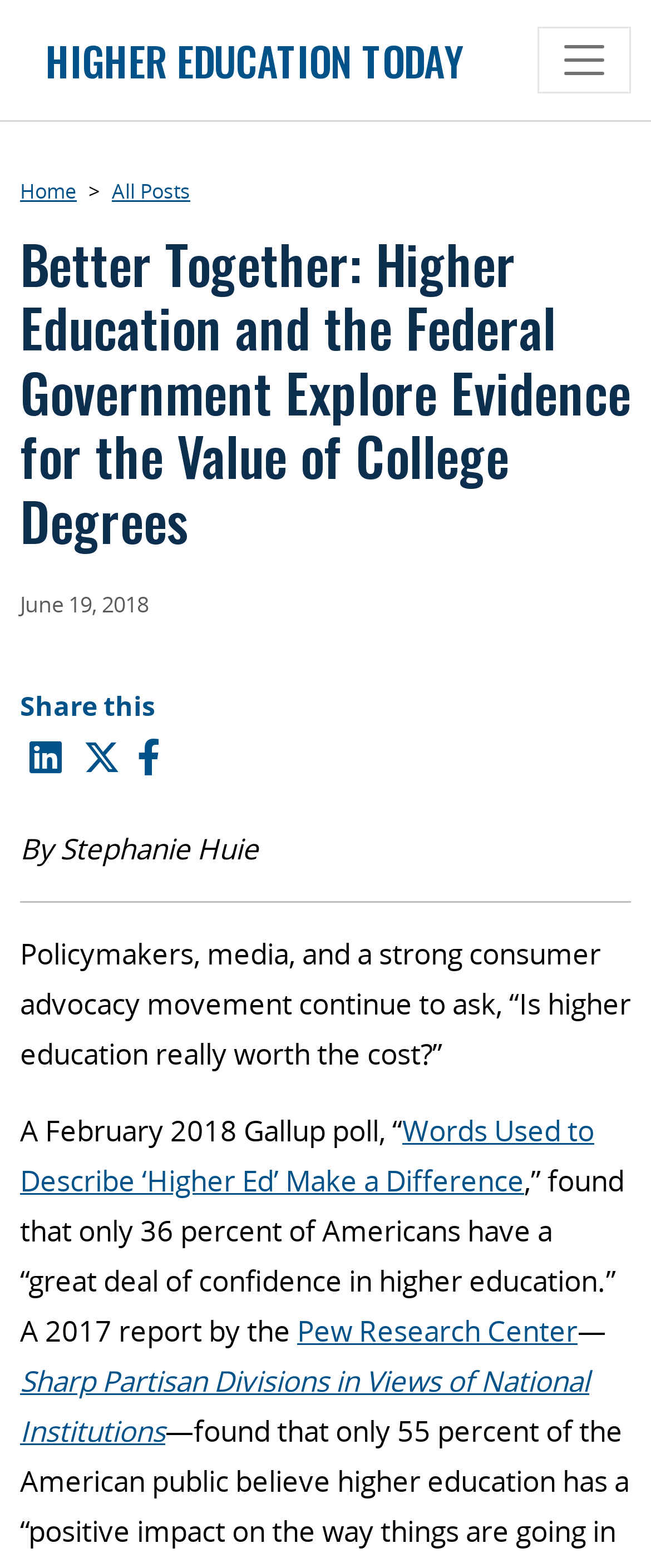Determine which piece of text is the heading of the webpage and provide it.

Better Together: Higher Education and the Federal Government Explore Evidence for the Value of College Degrees